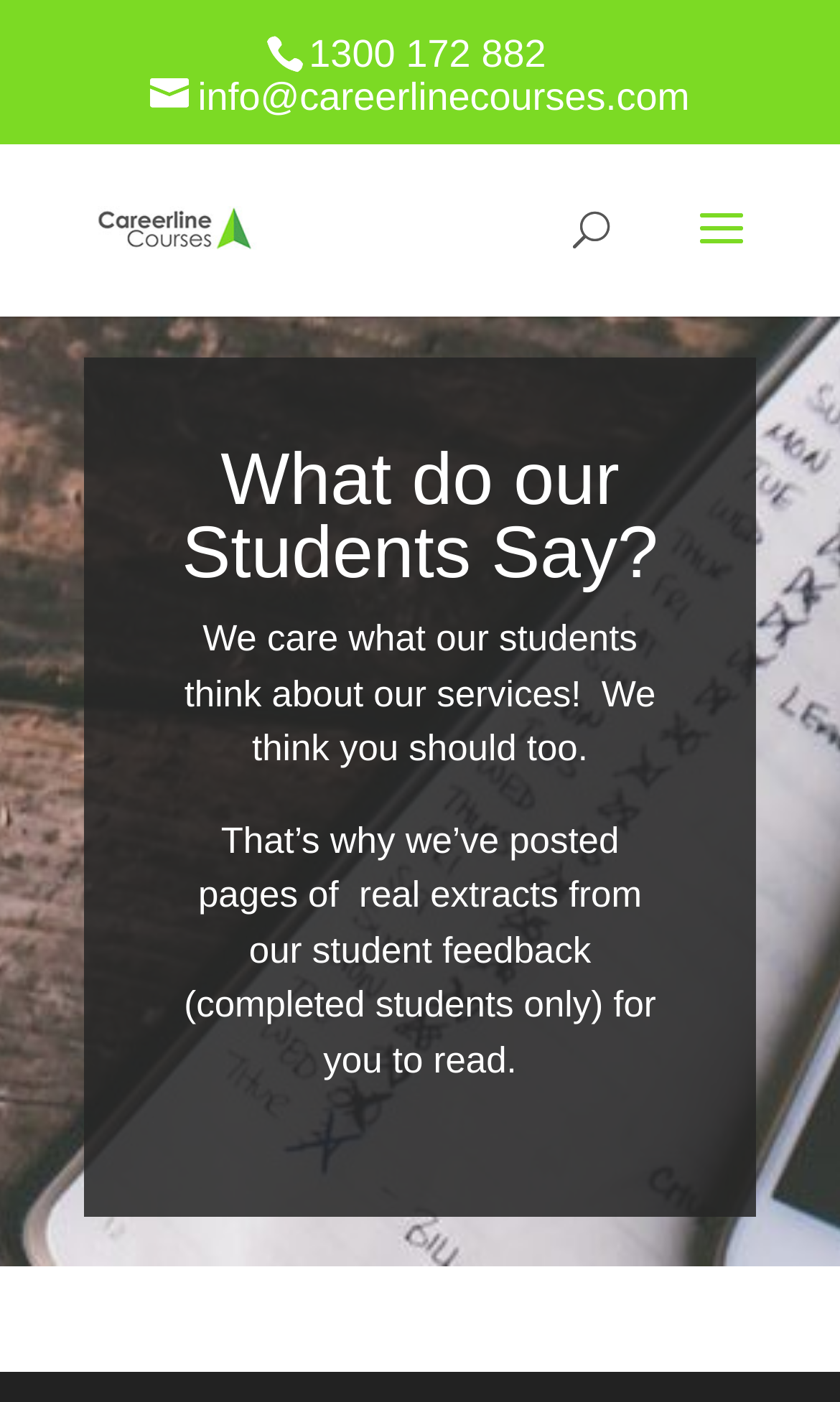What type of content is displayed in the article section?
Using the image as a reference, answer the question in detail.

The article section, which takes up most of the webpage, has a heading 'What do our Students Say?' and displays student feedback, as indicated by the static text elements within the section.